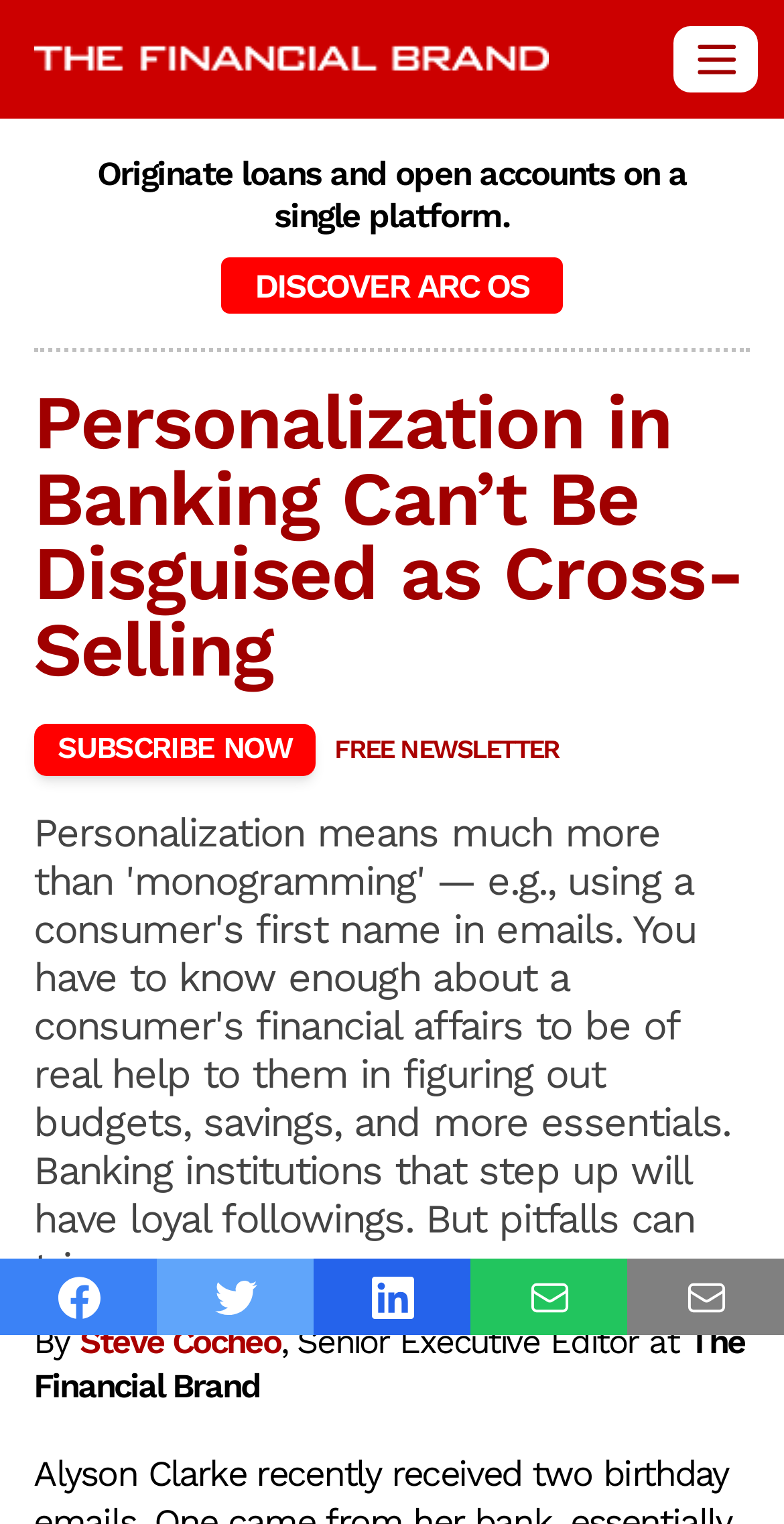Please mark the bounding box coordinates of the area that should be clicked to carry out the instruction: "View archives for 2024".

None